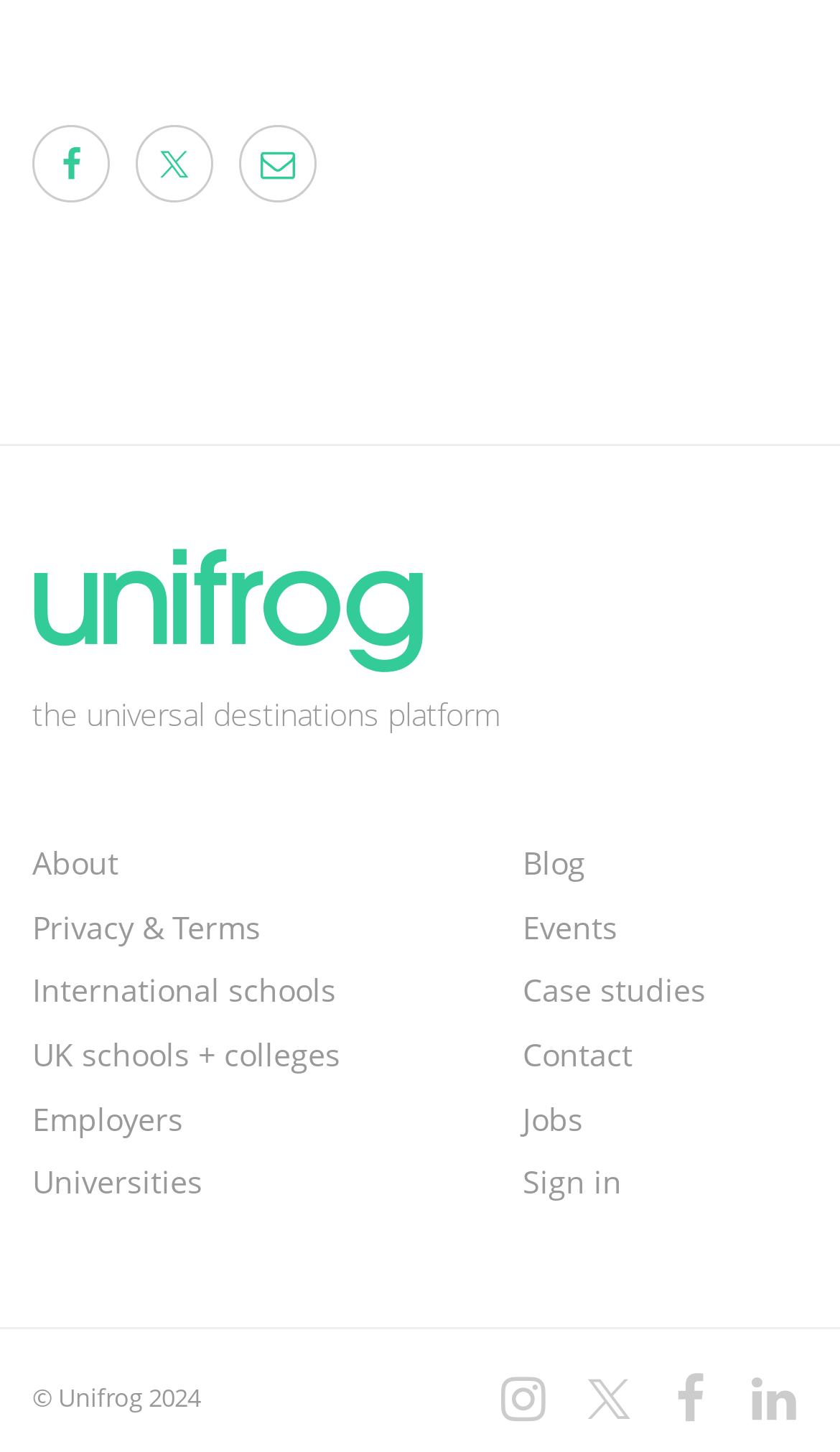What is the position of the 'Sign in' link?
Using the image, provide a concise answer in one word or a short phrase.

right side